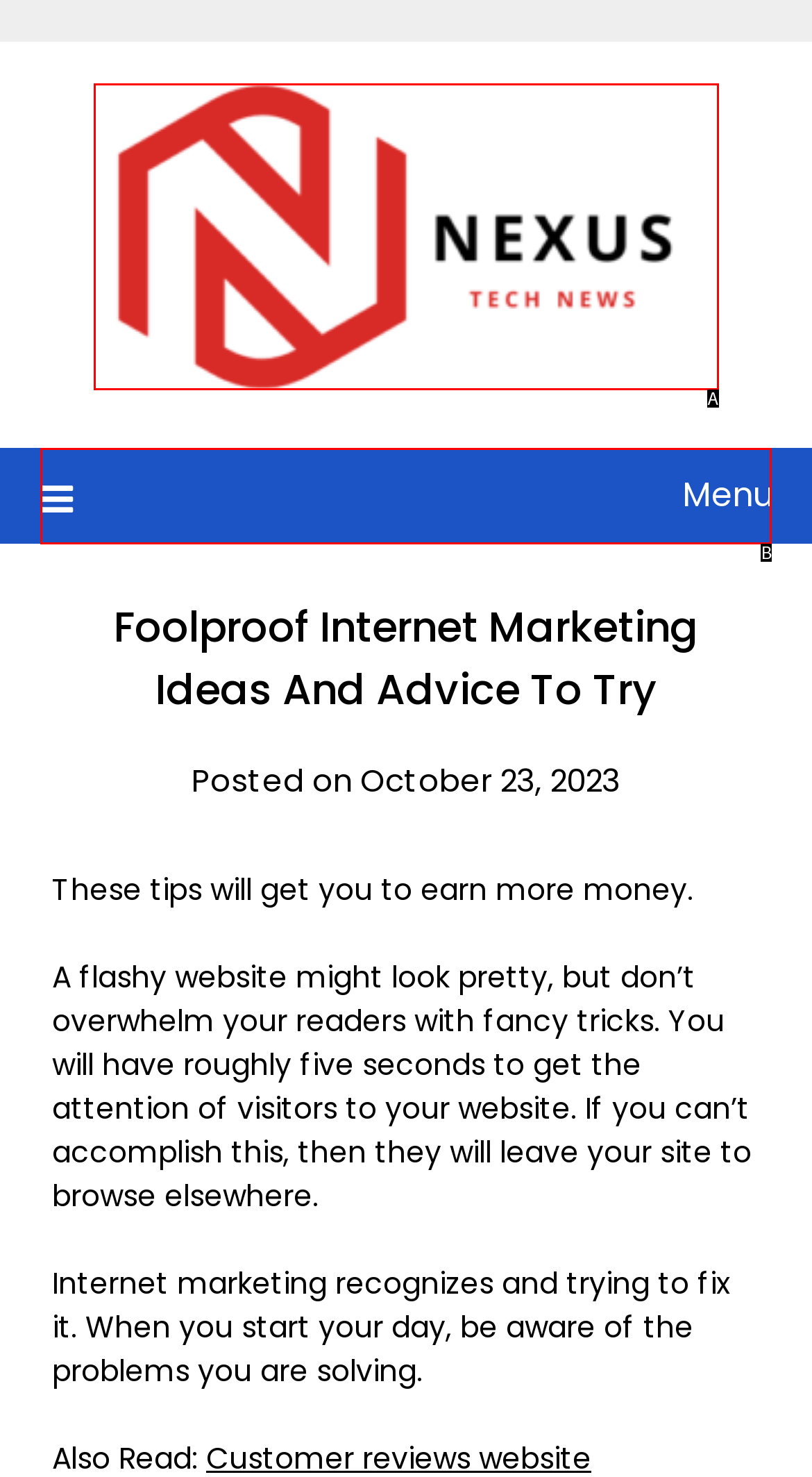Look at the description: Menu
Determine the letter of the matching UI element from the given choices.

B